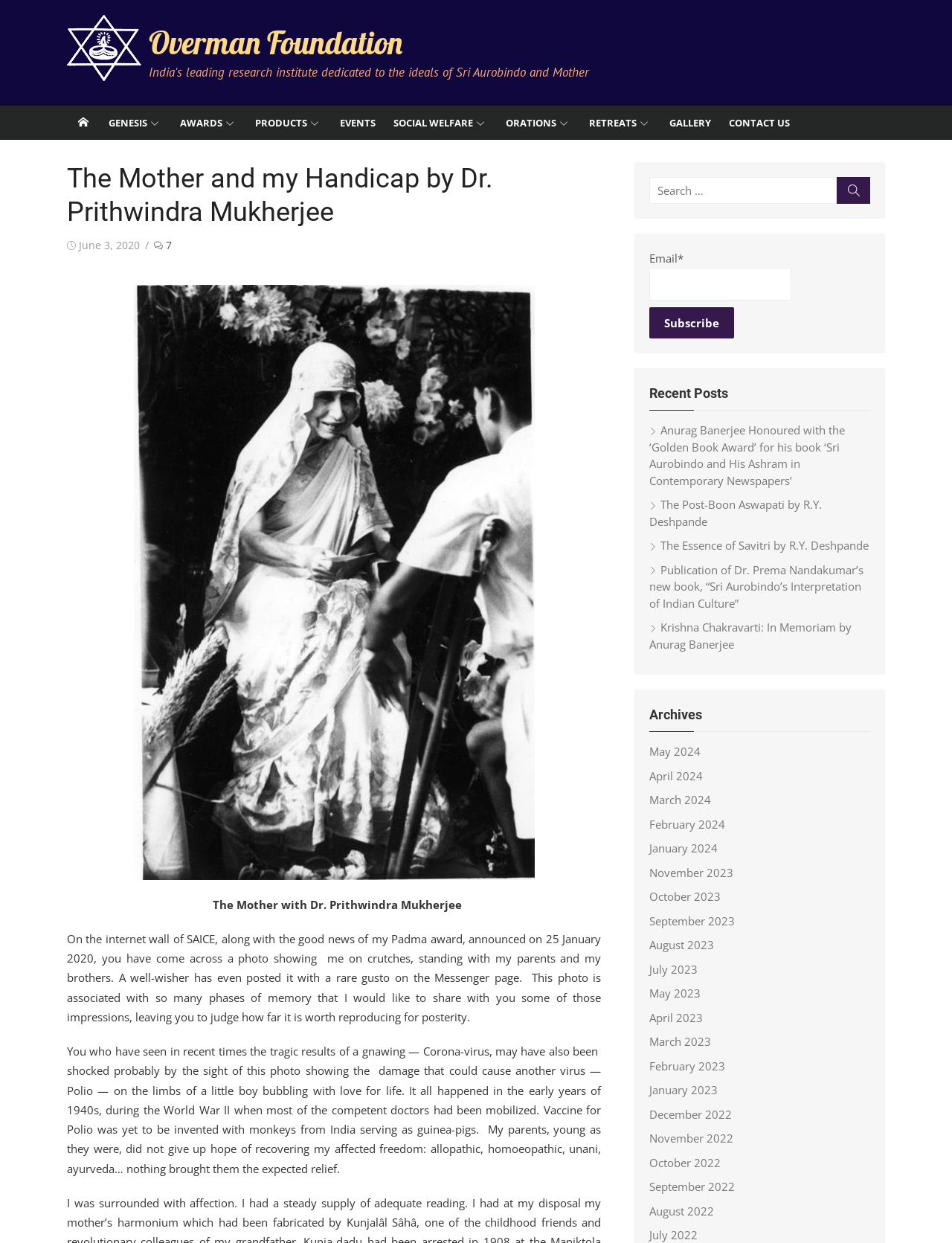Provide the bounding box coordinates, formatted as (top-left x, top-left y, bottom-right x, bottom-right y), with all values being floating point numbers between 0 and 1. Identify the bounding box of the UI element that matches the description: 7

[0.162, 0.192, 0.18, 0.203]